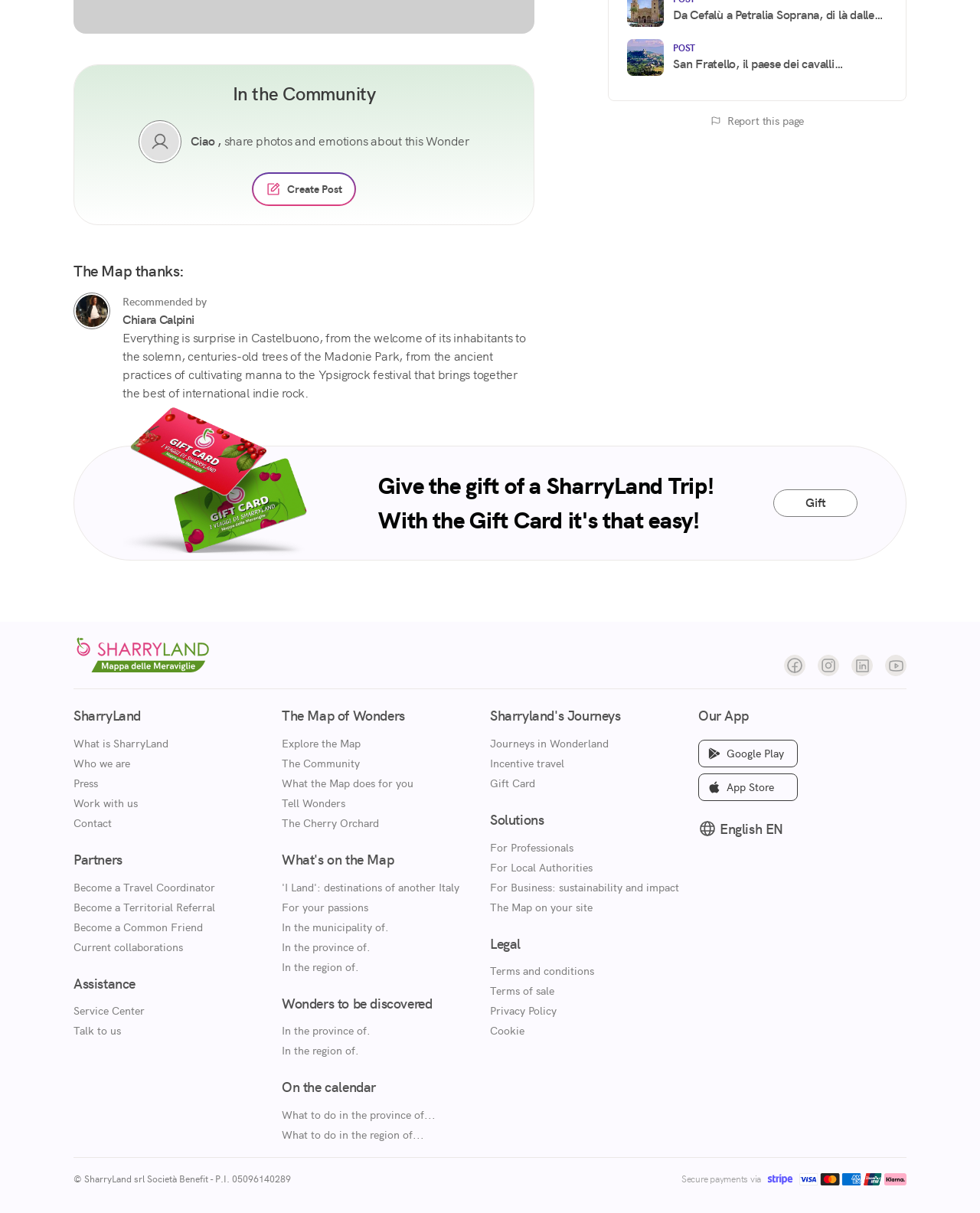Can you identify the bounding box coordinates of the clickable region needed to carry out this instruction: 'Explore the Map'? The coordinates should be four float numbers within the range of 0 to 1, stated as [left, top, right, bottom].

[0.288, 0.605, 0.5, 0.621]